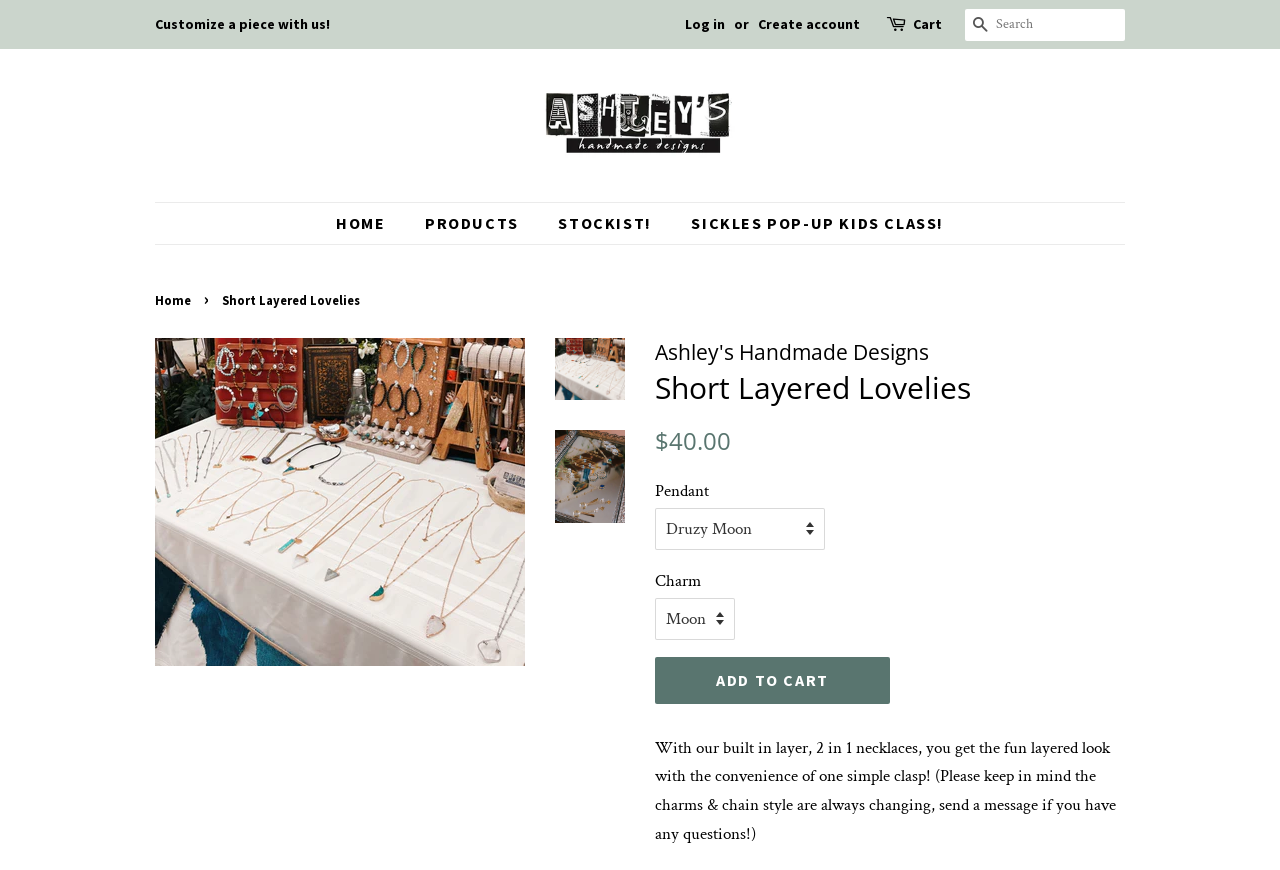Pinpoint the bounding box coordinates of the clickable area necessary to execute the following instruction: "Create account". The coordinates should be given as four float numbers between 0 and 1, namely [left, top, right, bottom].

[0.592, 0.017, 0.672, 0.038]